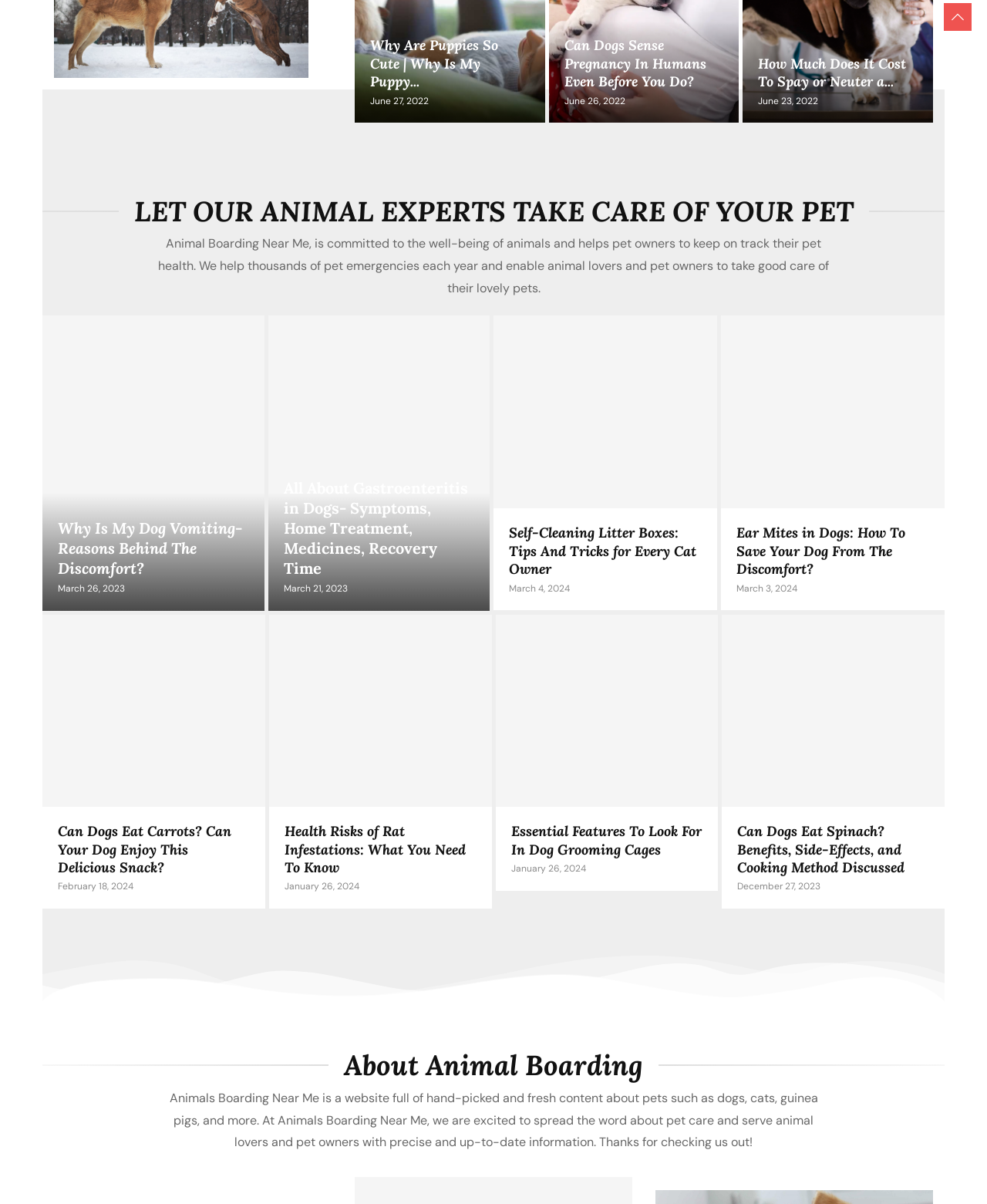What type of content does the website provide?
Please provide an in-depth and detailed response to the question.

Based on the webpage, the website provides information and resources related to pet care, including articles about dog health, pet behavior, and animal welfare, as well as general information about pets and their care.